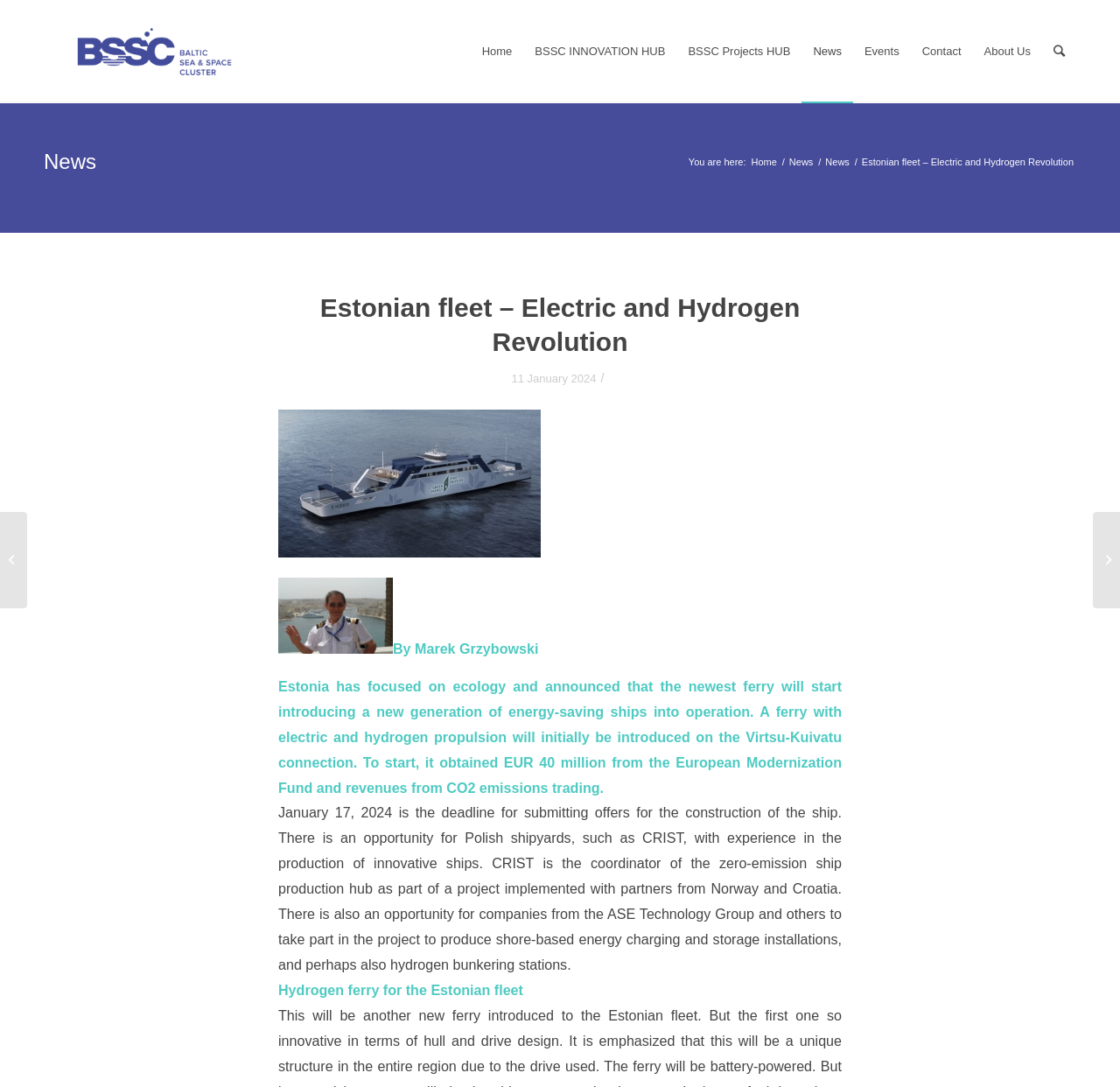Pinpoint the bounding box coordinates of the clickable area necessary to execute the following instruction: "Search for something". The coordinates should be given as four float numbers between 0 and 1, namely [left, top, right, bottom].

[0.93, 0.001, 0.961, 0.094]